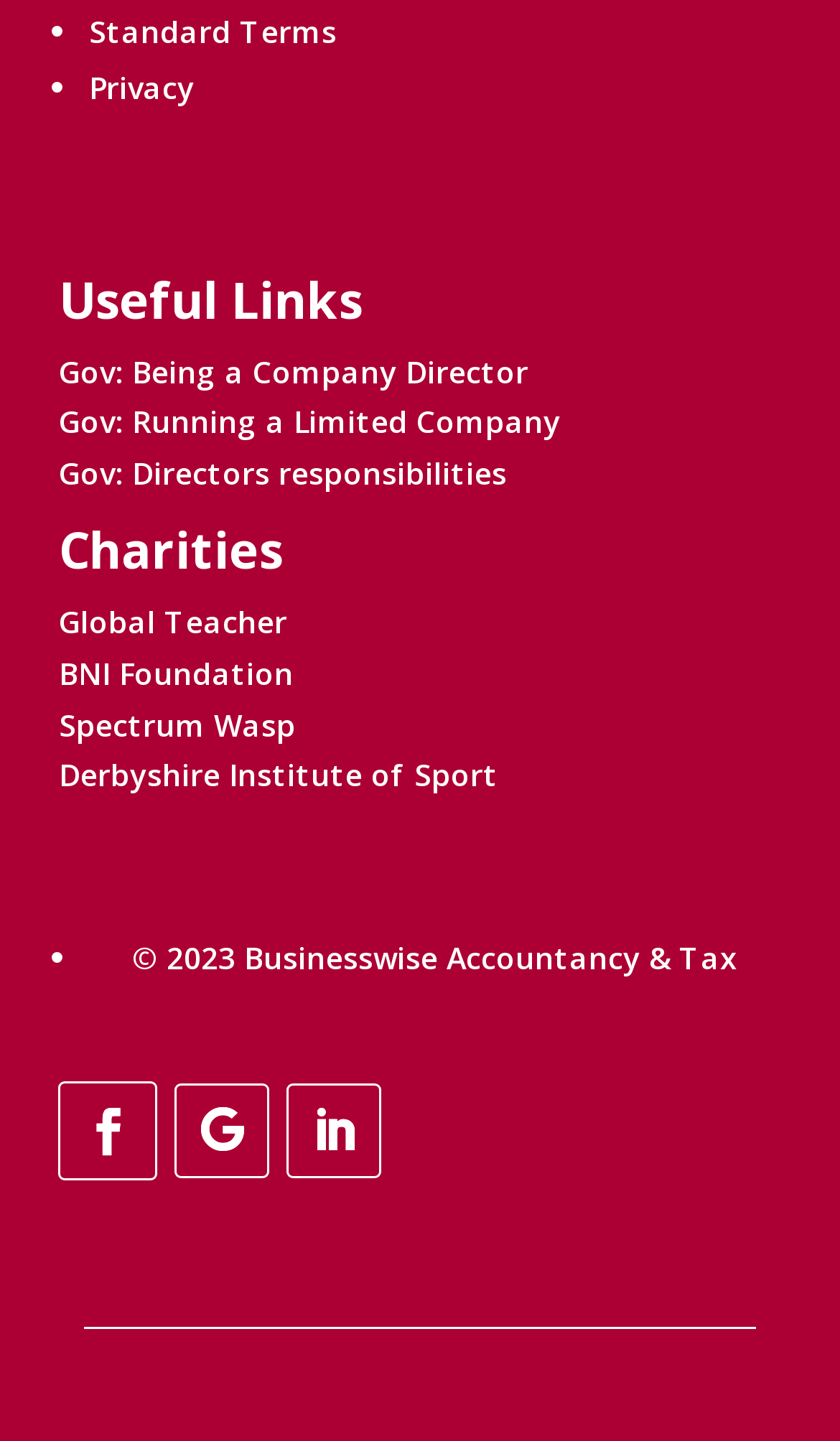How many social media icons are there?
Using the image as a reference, answer the question in detail.

I found three social media icons at the bottom of the page, which are '', '', and ''. There are 3 social media icons in total.